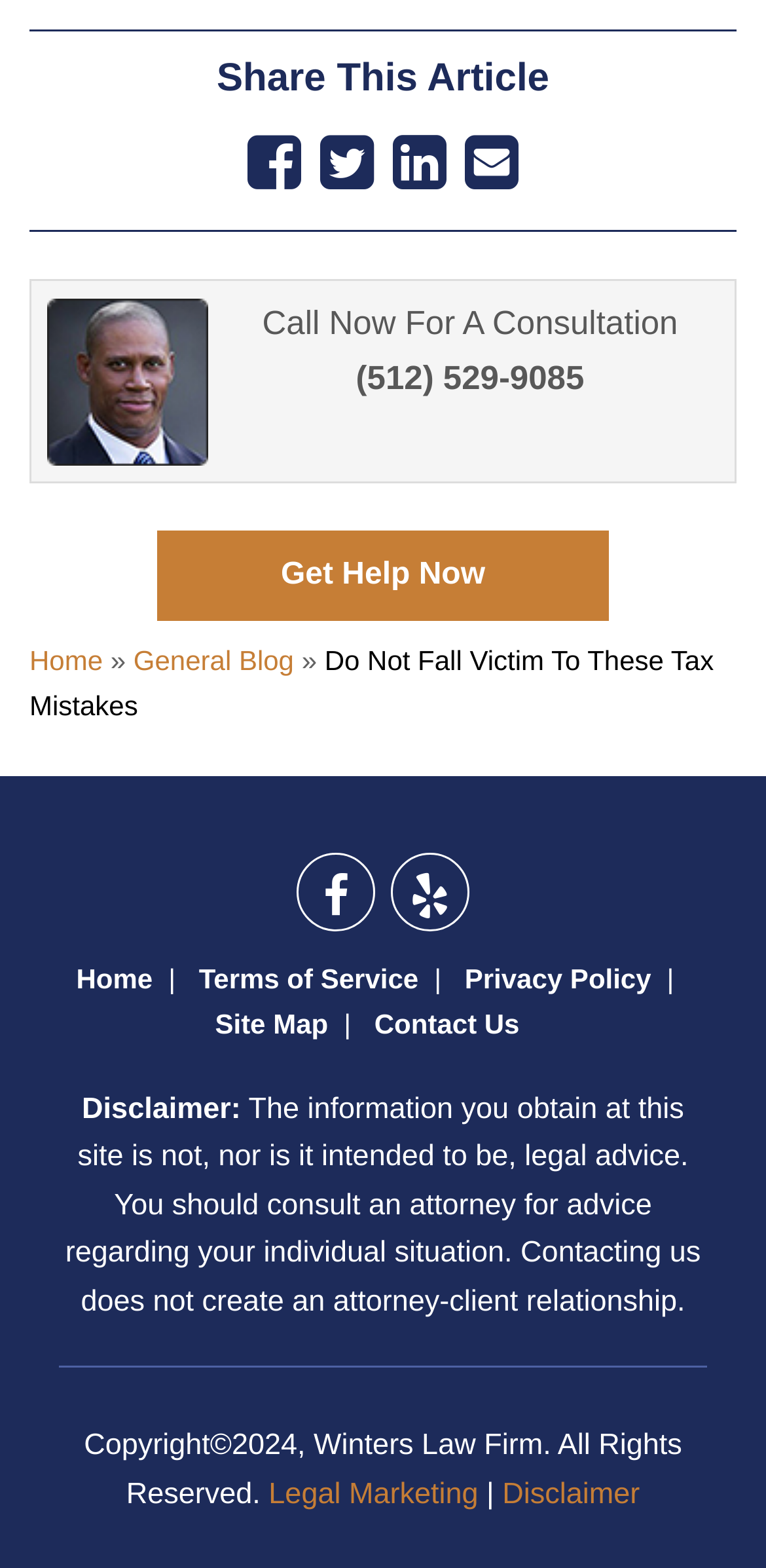Find the bounding box coordinates for the element that must be clicked to complete the instruction: "Call the phone number". The coordinates should be four float numbers between 0 and 1, indicated as [left, top, right, bottom].

[0.465, 0.23, 0.763, 0.254]